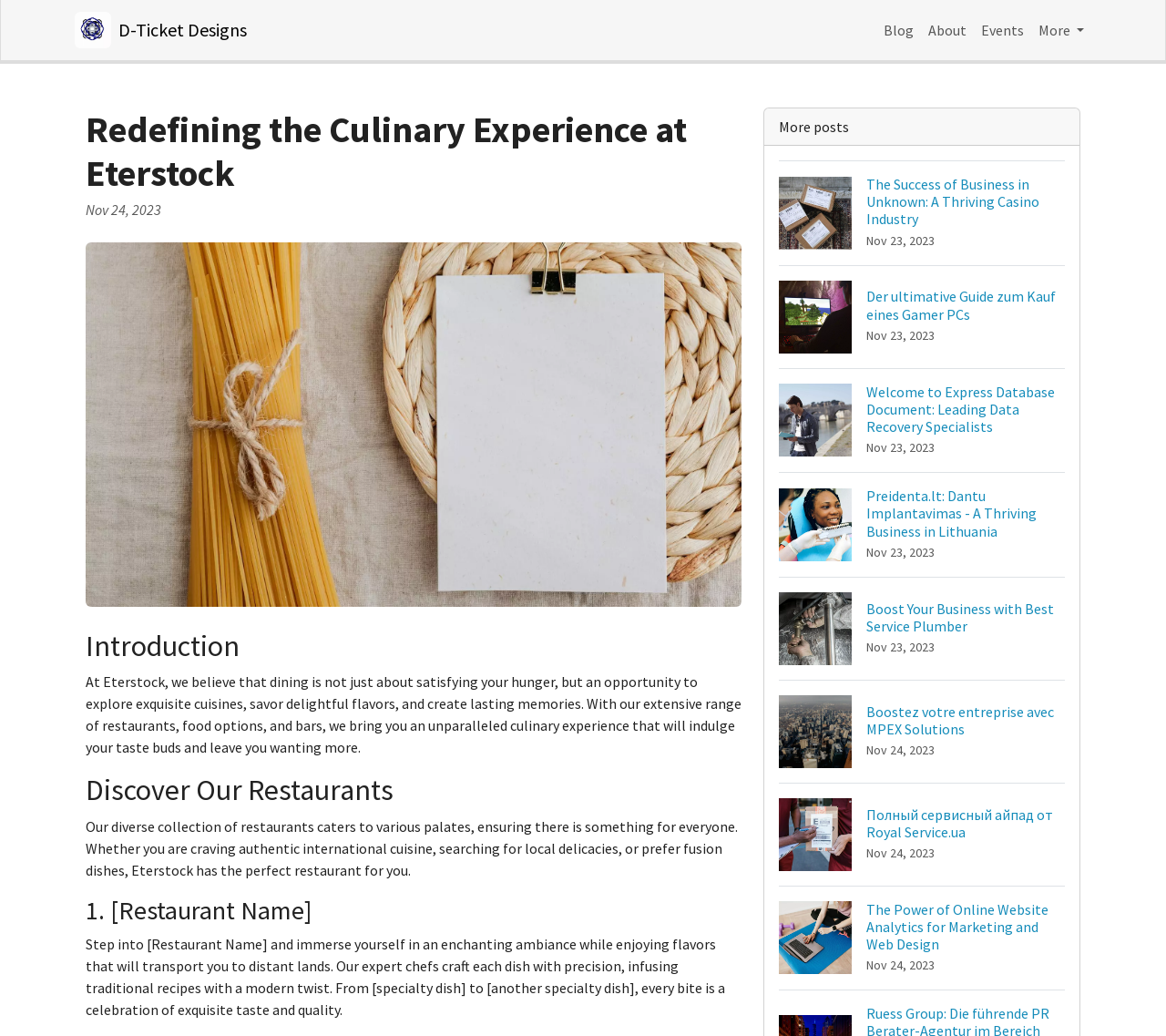Please identify the bounding box coordinates of where to click in order to follow the instruction: "Click the 'About' link".

[0.79, 0.011, 0.835, 0.047]